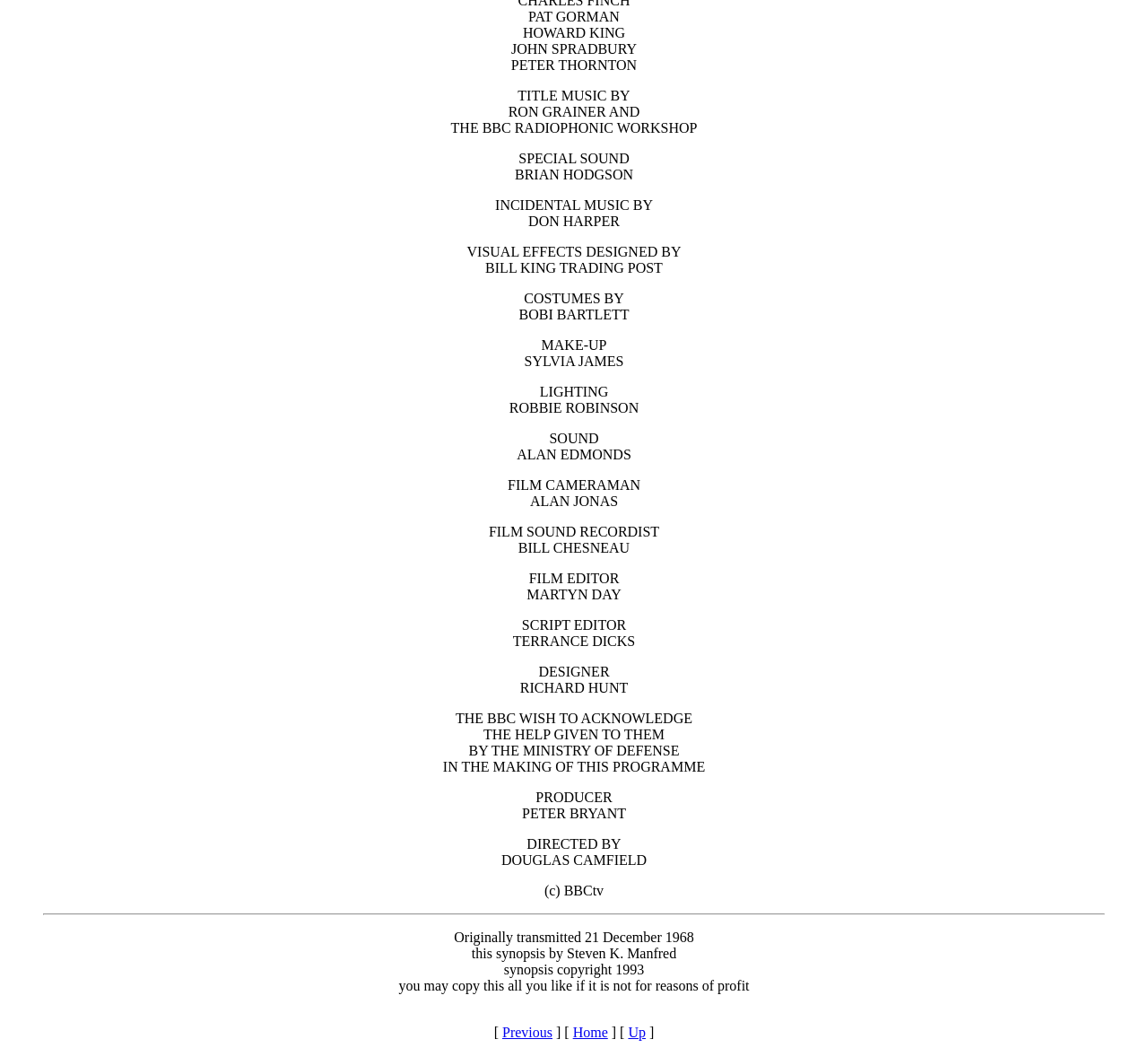When was the programme originally transmitted?
Please use the image to provide a one-word or short phrase answer.

21 December 1968